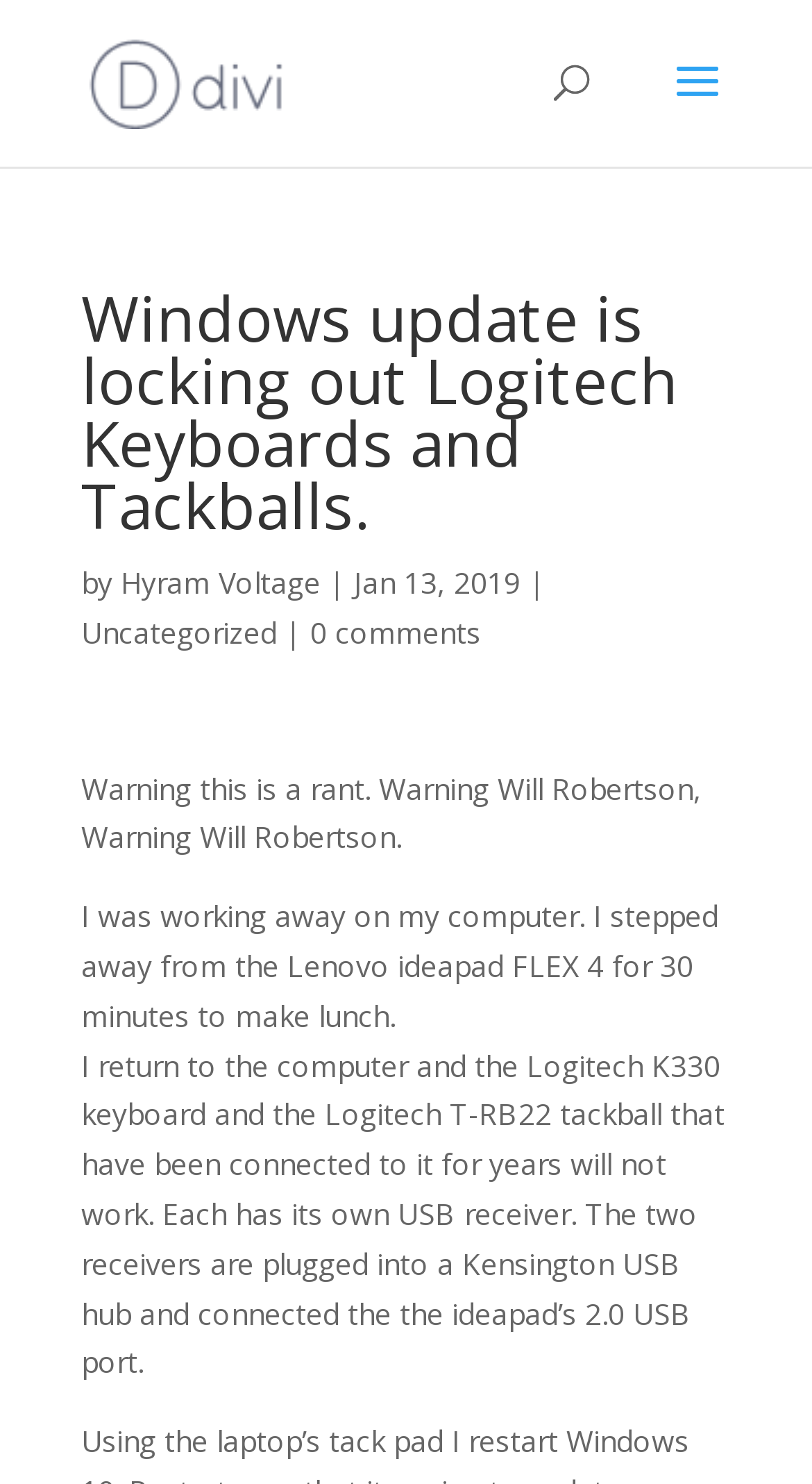How many comments does the article have? From the image, respond with a single word or brief phrase.

0